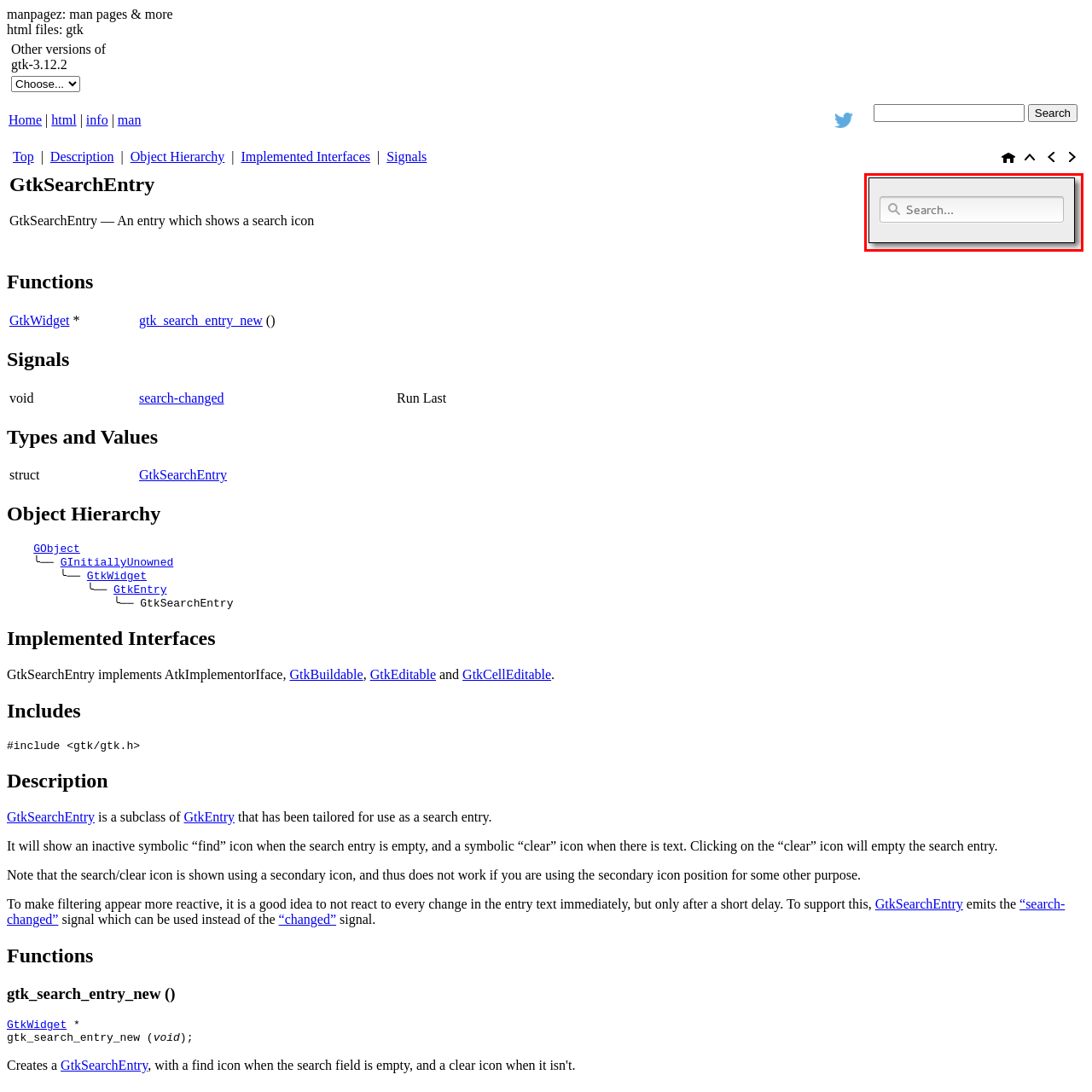What is the design principle emphasized in this UI design?
Consider the portion of the image within the red bounding box and answer the question as detailed as possible, referencing the visible details.

The image depicts a minimalist search entry field that features a clean and modern aesthetic, aligning with contemporary UI design principles. The design emphasizes simplicity and ease of use, making it intuitive for users to interact with the search function, which is a key aspect of user experience in applications or websites.